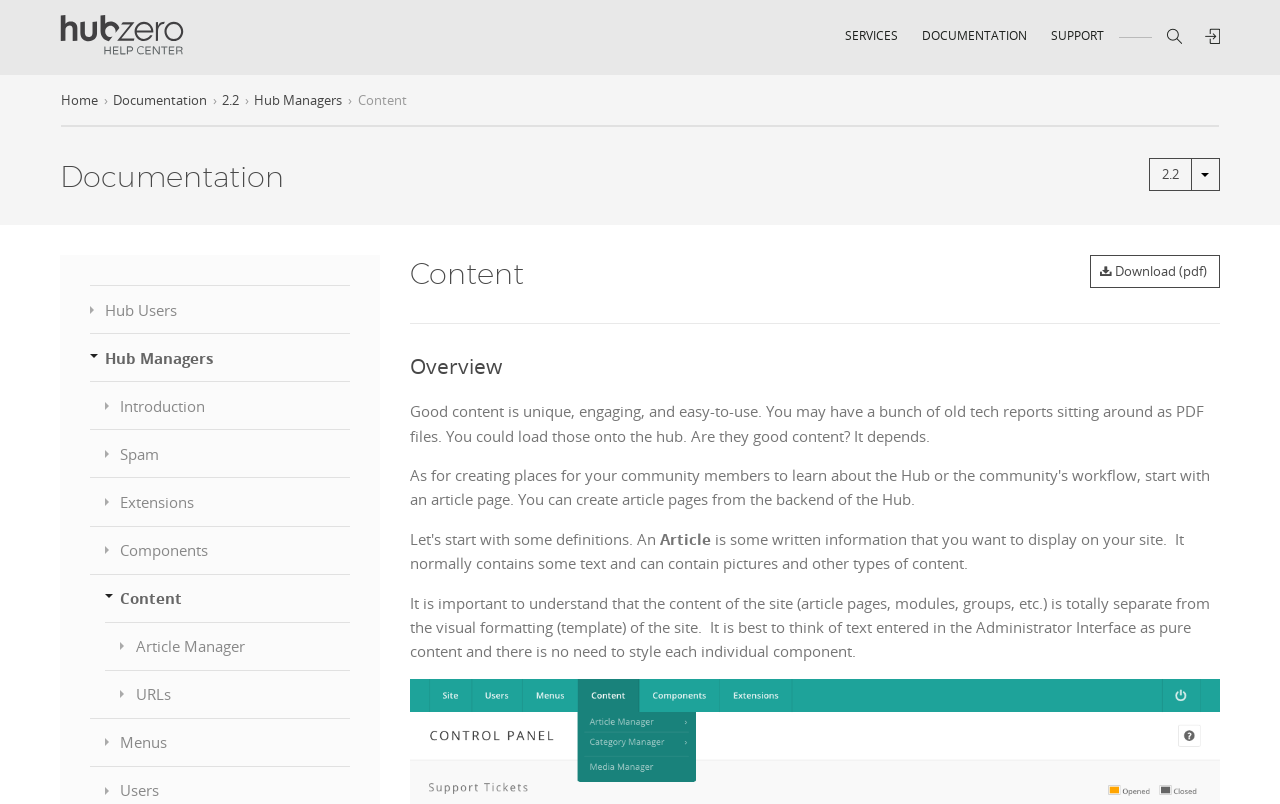How many sub-links are under 'Hub Managers'?
Using the visual information from the image, give a one-word or short-phrase answer.

2